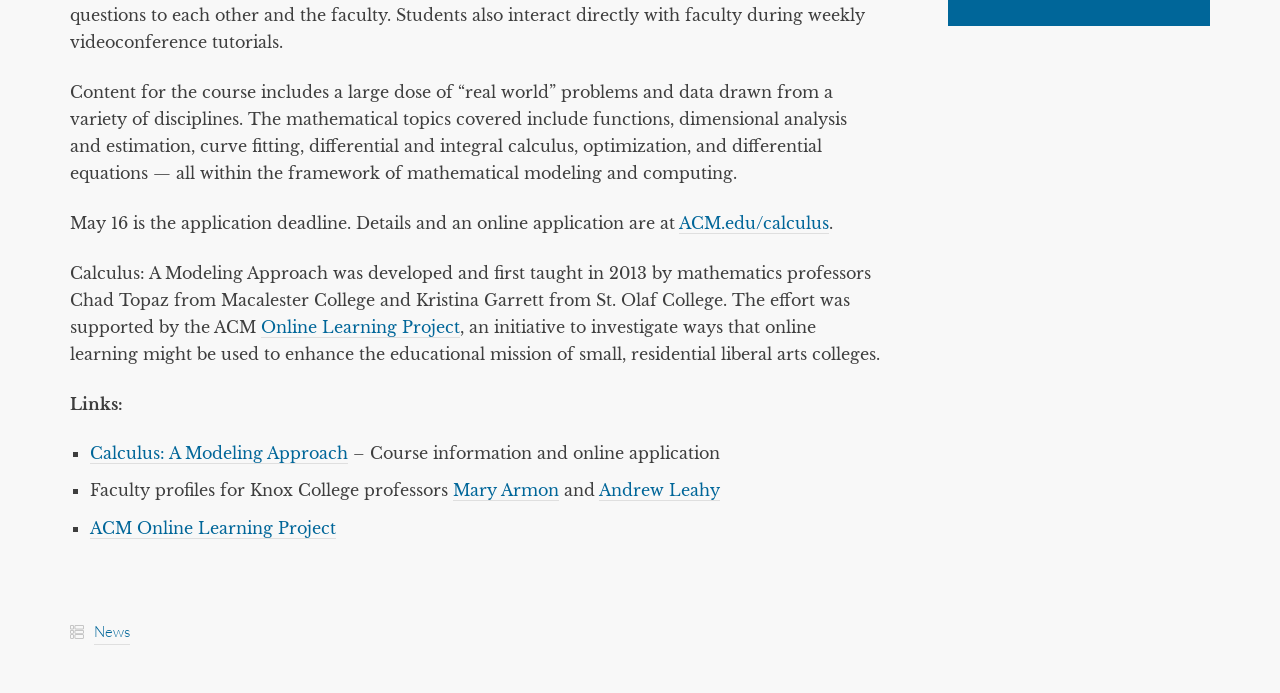What is the topic of the course that is being described?
Please provide a comprehensive and detailed answer to the question.

The answer can be inferred from the content of the webpage, which mentions mathematical topics such as functions, dimensional analysis, curve fitting, differential and integral calculus, optimization, and differential equations, all within the framework of mathematical modeling and computing.